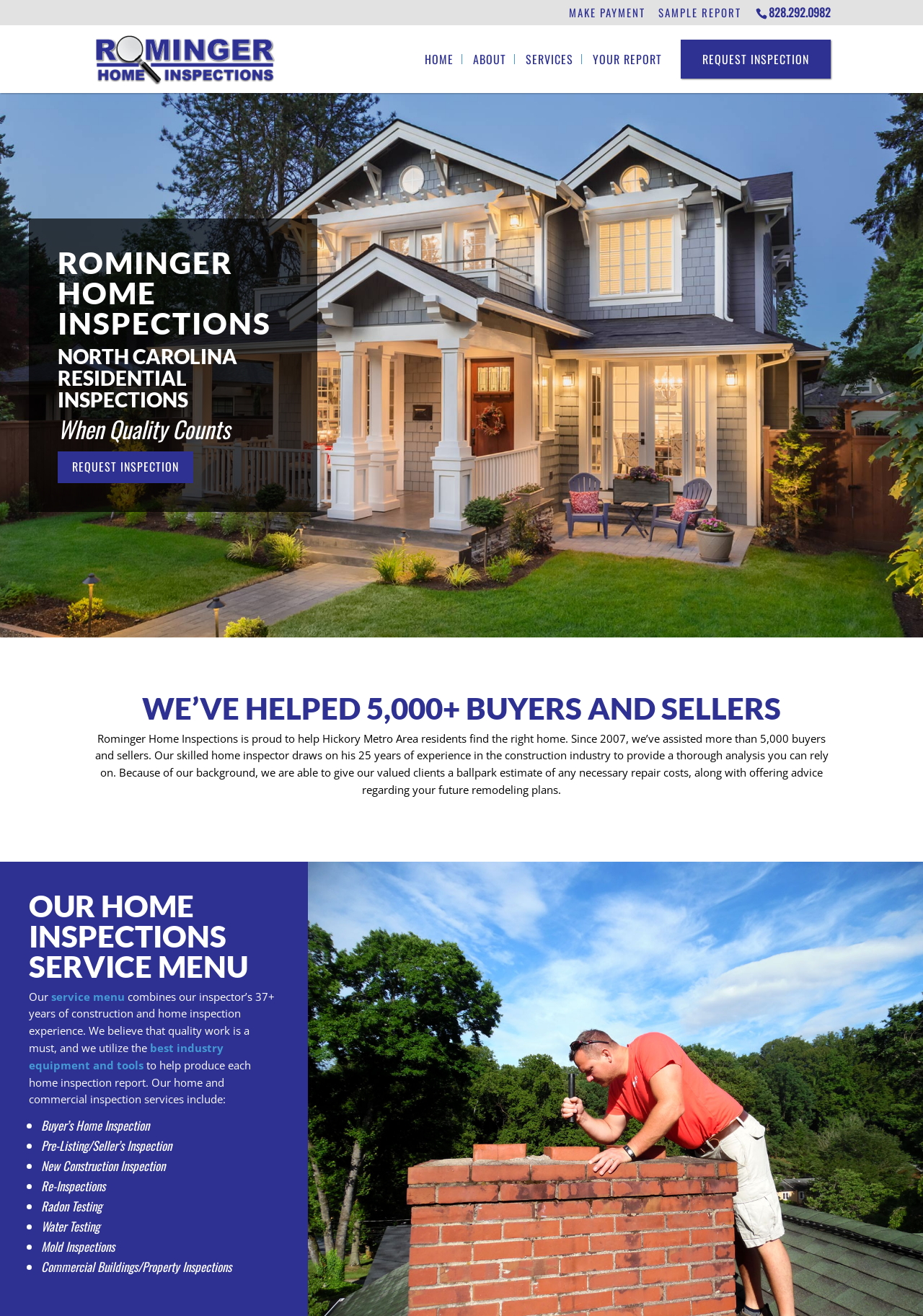What is the number of years of experience in the construction industry?
Respond to the question with a well-detailed and thorough answer.

The number of years of experience can be found in the paragraph of text that says 'Our skilled home inspector draws on his 25 years of experience in the construction industry to provide a thorough analysis you can rely on.' with a bounding box coordinate of [0.103, 0.555, 0.897, 0.605].